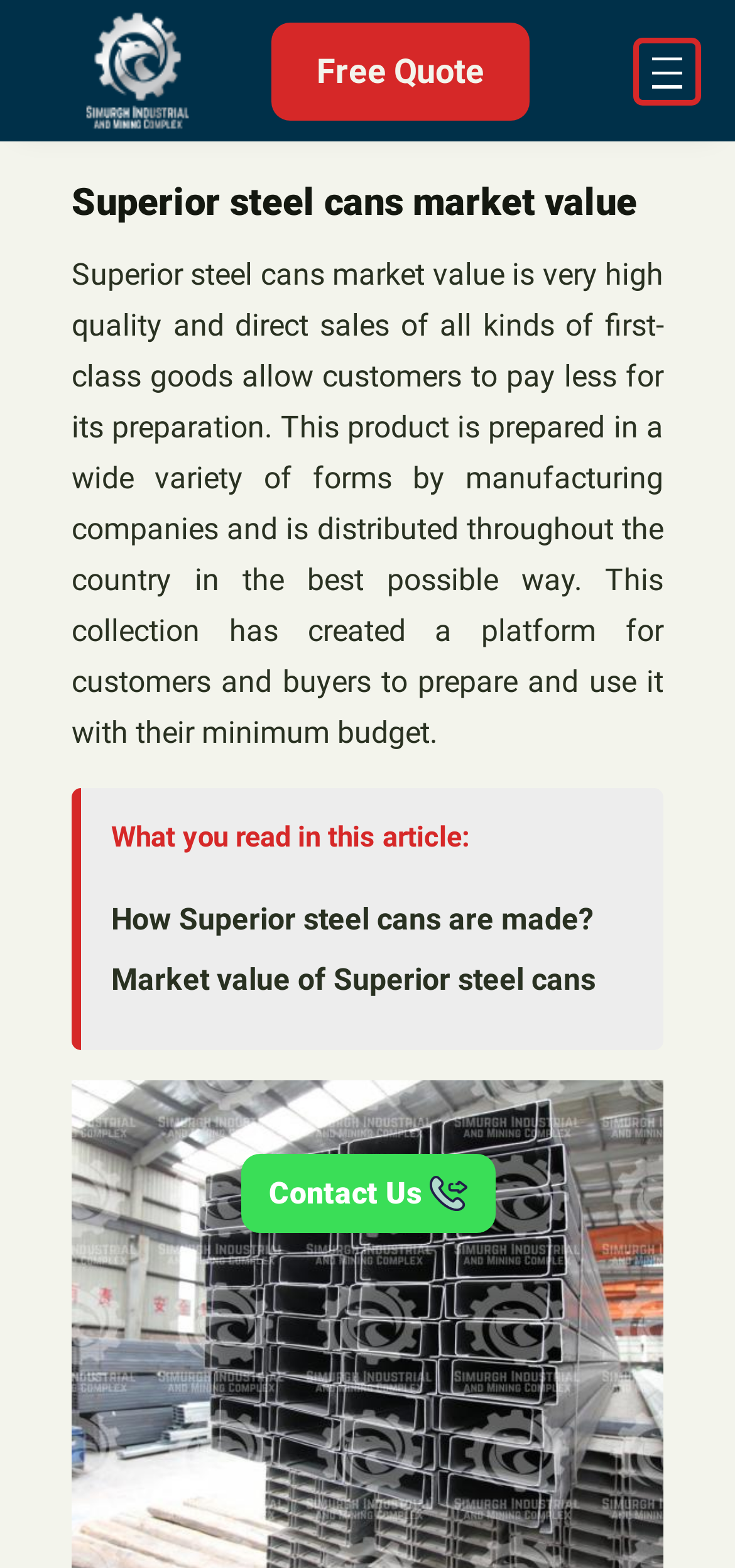What is the main topic of this webpage?
Please use the image to provide an in-depth answer to the question.

The main topic of this webpage is 'Superior steel cans market value' which is indicated by the heading element with the text 'Superior steel cans market value' and also supported by the meta description.